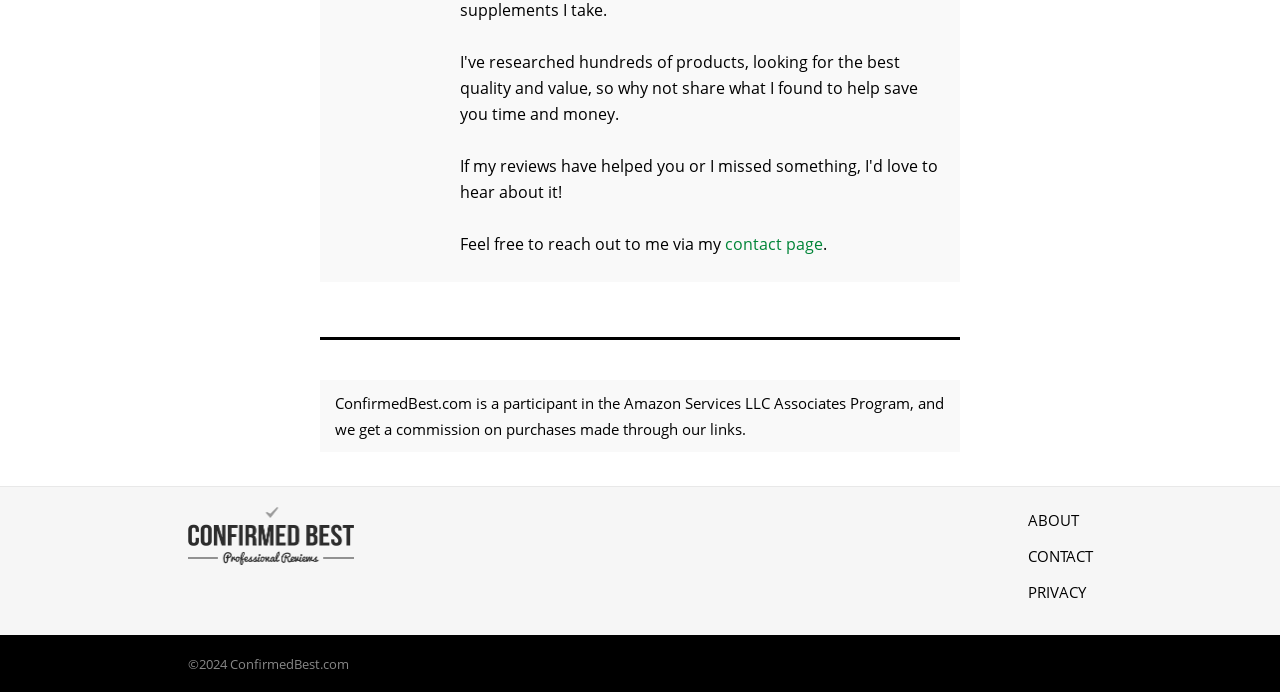Provide a short answer to the following question with just one word or phrase: What is the purpose of the link 'contact page'?

To reach out to the website owner